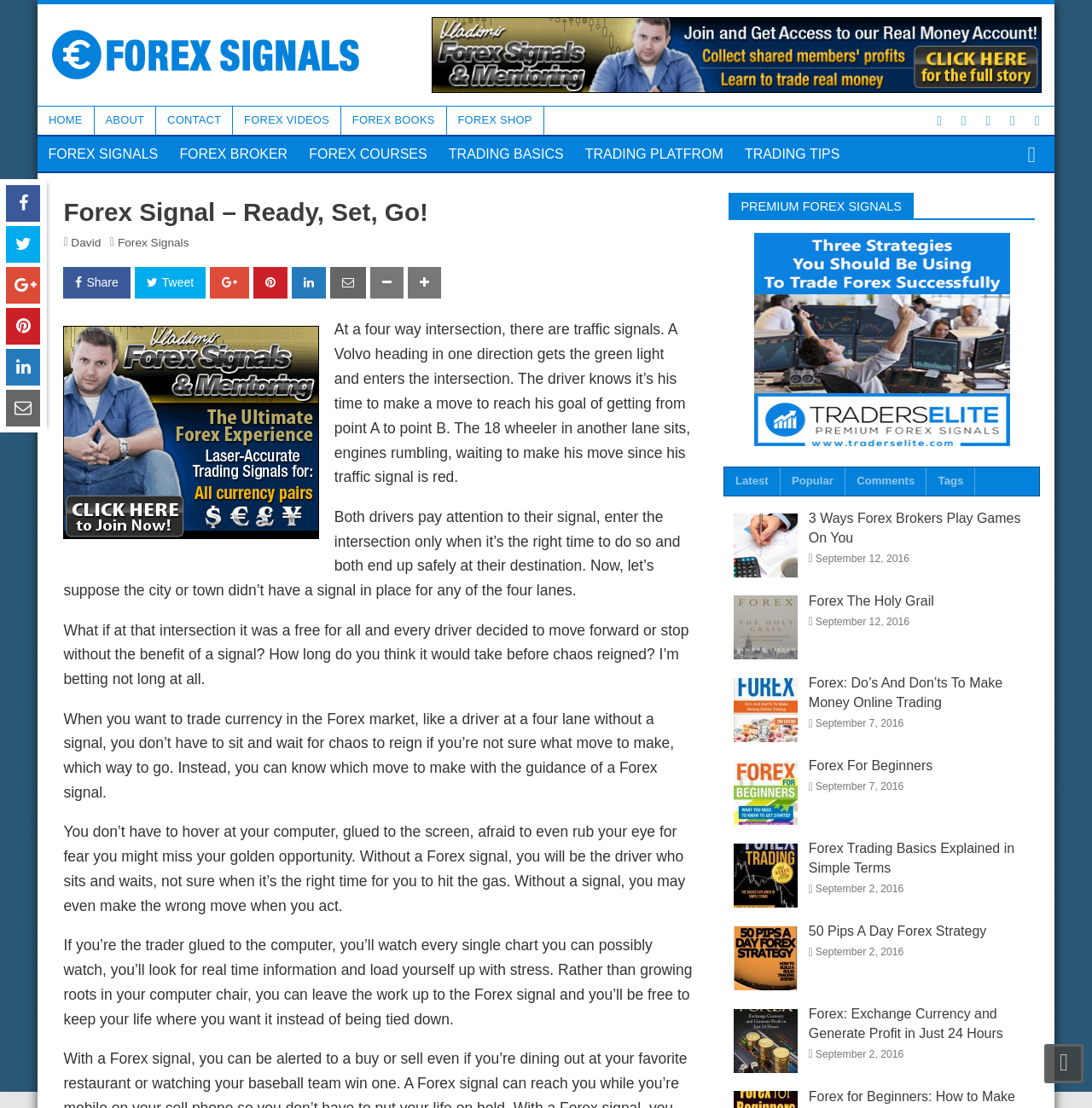Determine the coordinates of the bounding box for the clickable area needed to execute this instruction: "Click on the link to view Creative Commons License".

None